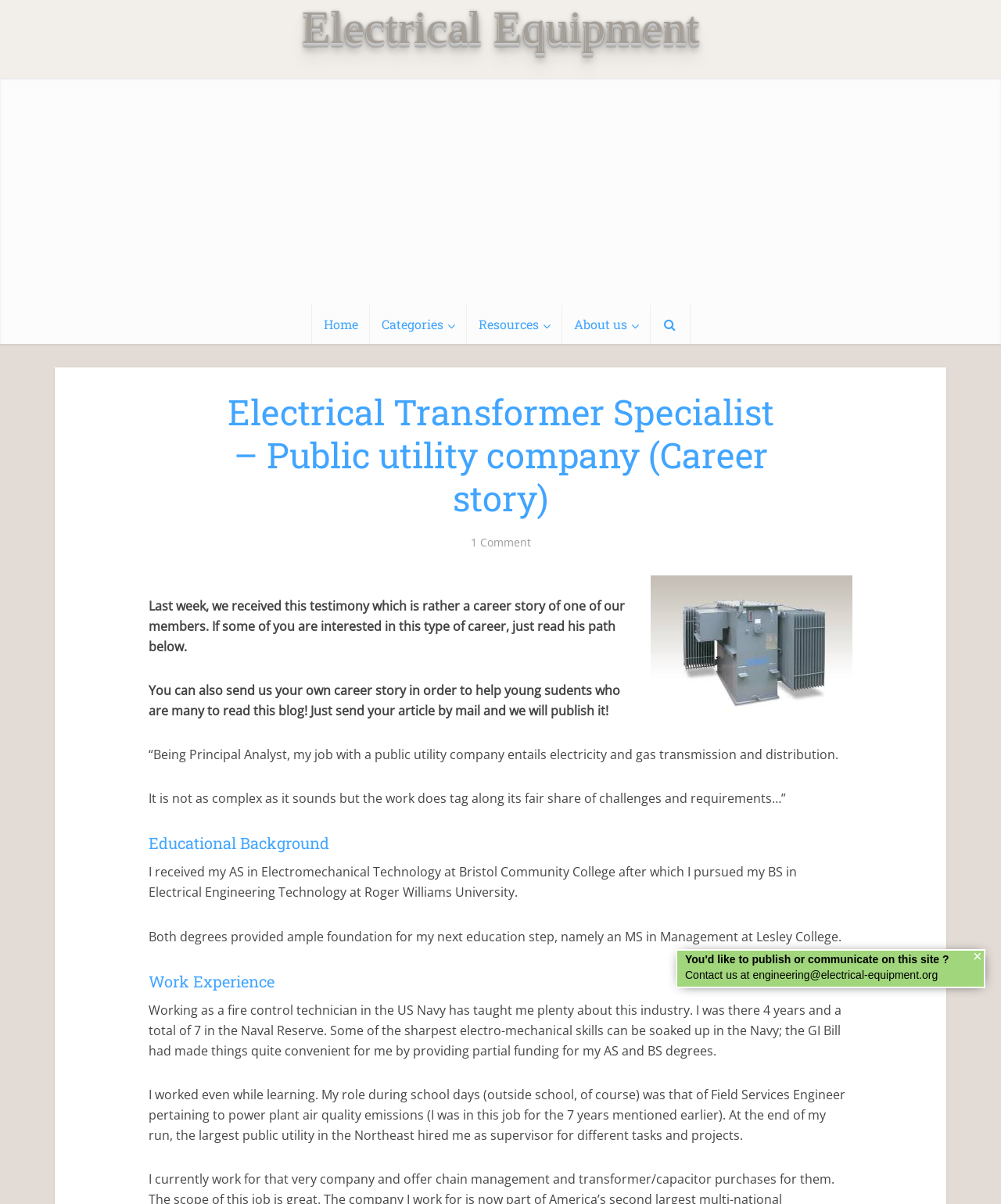Determine the bounding box for the UI element that matches this description: "Resources".

[0.466, 0.253, 0.561, 0.286]